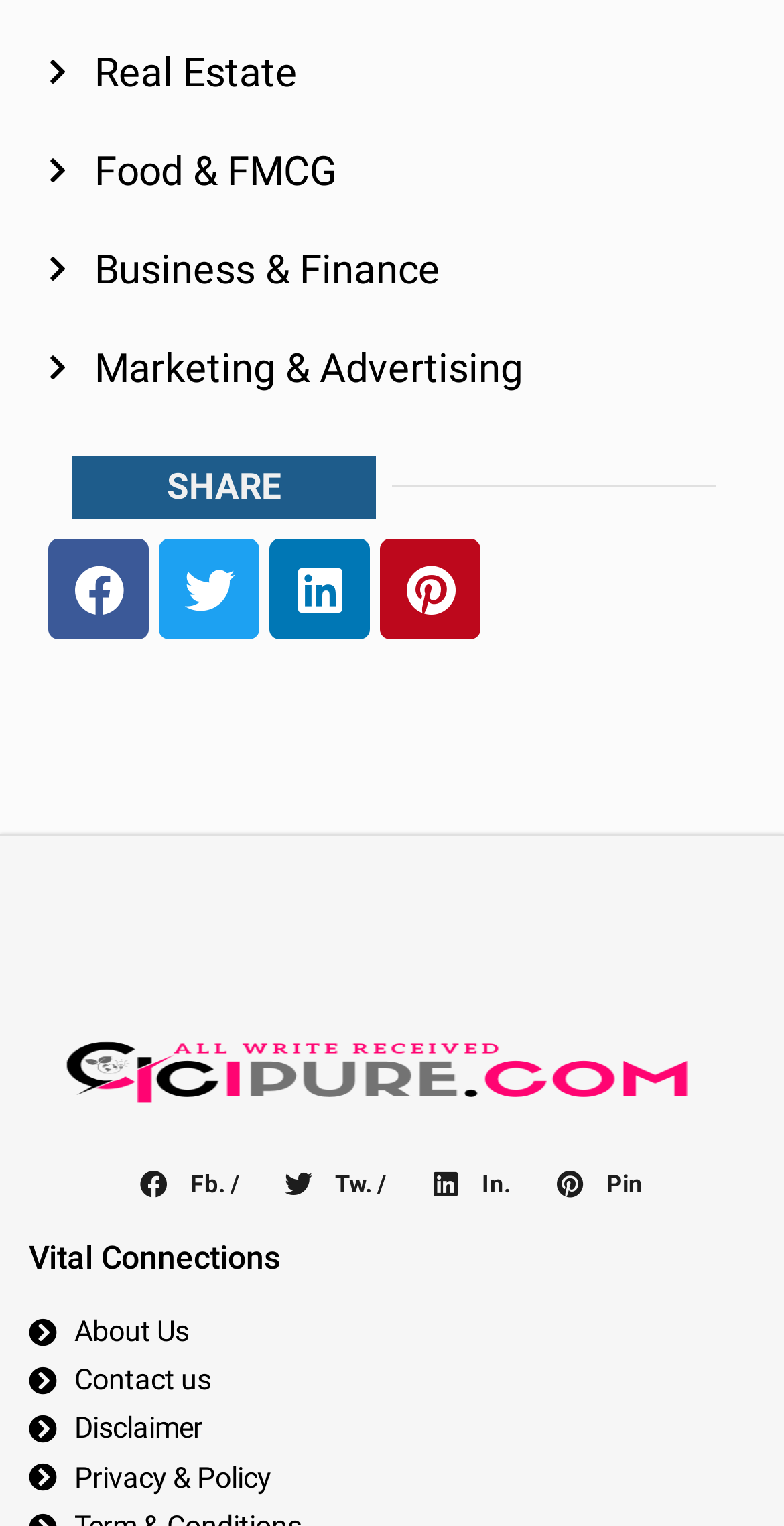Locate the bounding box coordinates of the area you need to click to fulfill this instruction: 'Share on linkedin'. The coordinates must be in the form of four float numbers ranging from 0 to 1: [left, top, right, bottom].

[0.522, 0.753, 0.681, 0.801]